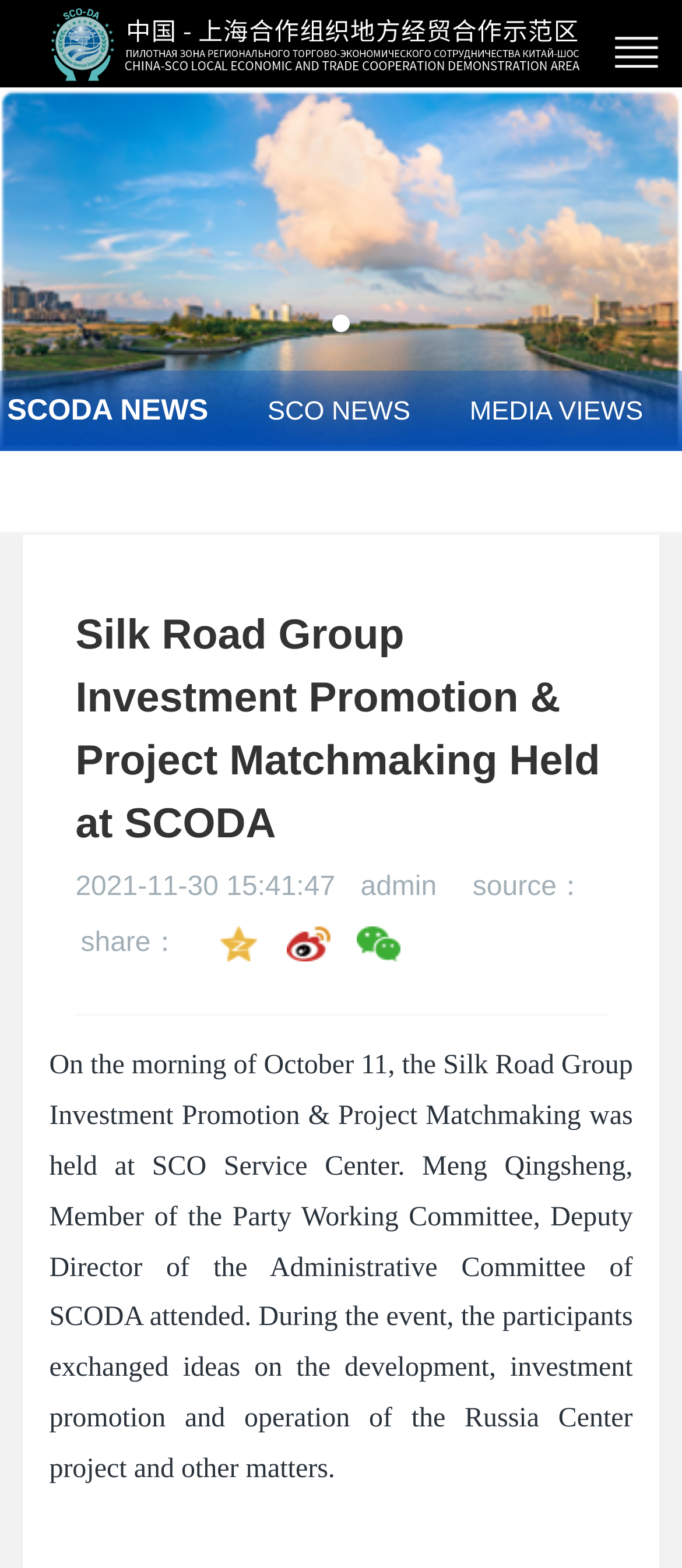Could you identify the text that serves as the heading for this webpage?

Silk Road Group Investment Promotion & Project Matchmaking Held at SCODA